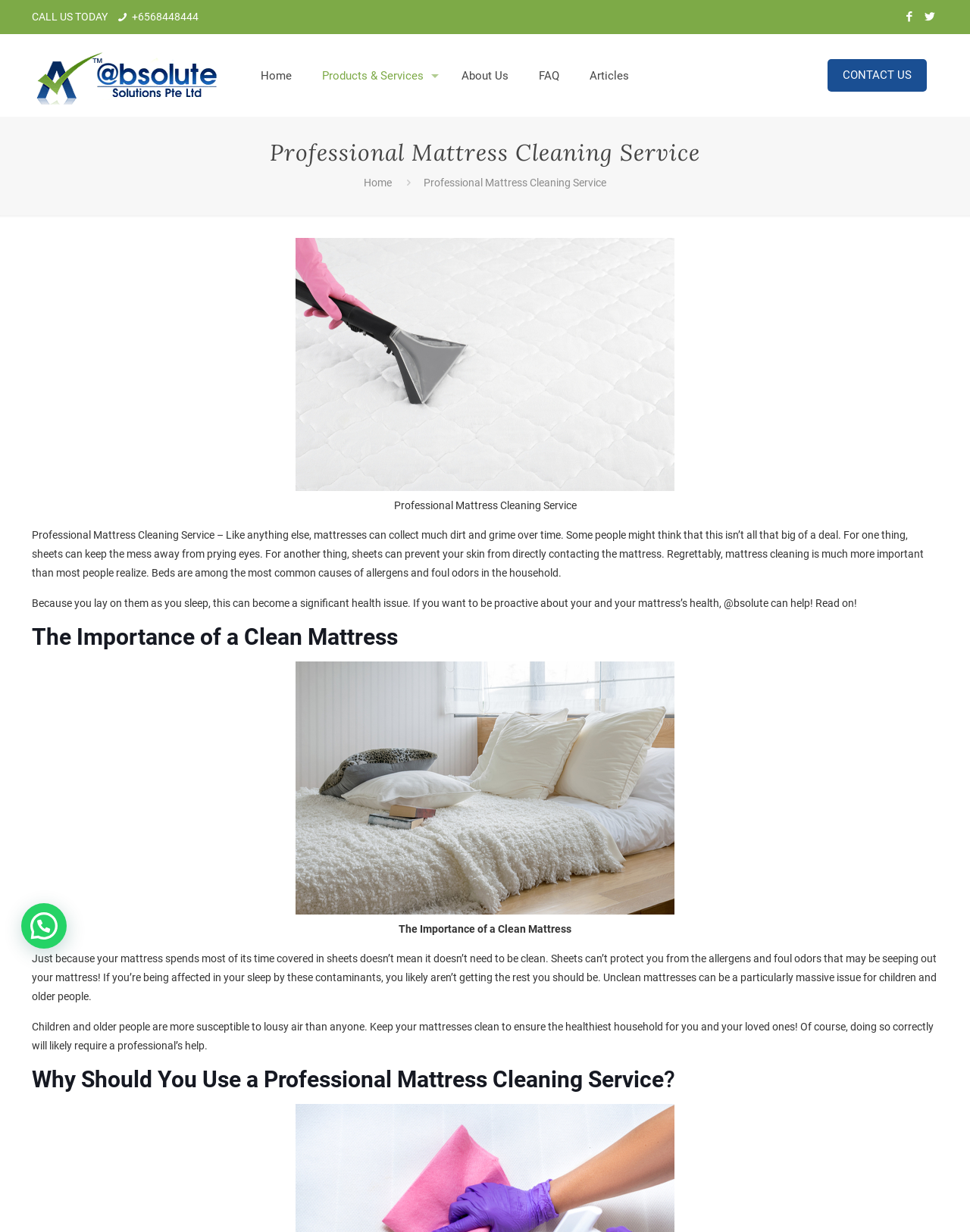Offer a detailed explanation of the webpage layout and contents.

This webpage is about a professional mattress cleaning service provided by @bsolute Solutions™. At the top of the page, there is a logo and a navigation menu with links to "Home", "About Us", "FAQ", and "Articles". Below the navigation menu, there is a call-to-action section with a "CALL US TODAY" button, a phone number, and social media links.

The main content of the page is divided into several sections. The first section has a heading "Professional Mattress Cleaning Service" and a paragraph of text explaining the importance of mattress cleaning. Below this section, there is an image with a caption.

The next section has a heading "The Importance of a Clean Mattress" and a paragraph of text discussing the health issues related to unclean mattresses. This section also includes an image with a caption.

The following section has a heading "Why Should You Use a Professional Mattress Cleaning Service?" and two paragraphs of text explaining the benefits of using a professional service.

On the right side of the page, there are three columns of complementary information. The first column has company information, including the company name, registration number, and address. The second column has operating hours, and the third column has links to connect with the company, including a phone number and email address.

Below these columns, there is a section with recent articles, including links to three articles with images and headings. At the bottom of the page, there is a copyright notice, links to privacy and terms of service policies, and a chat button.